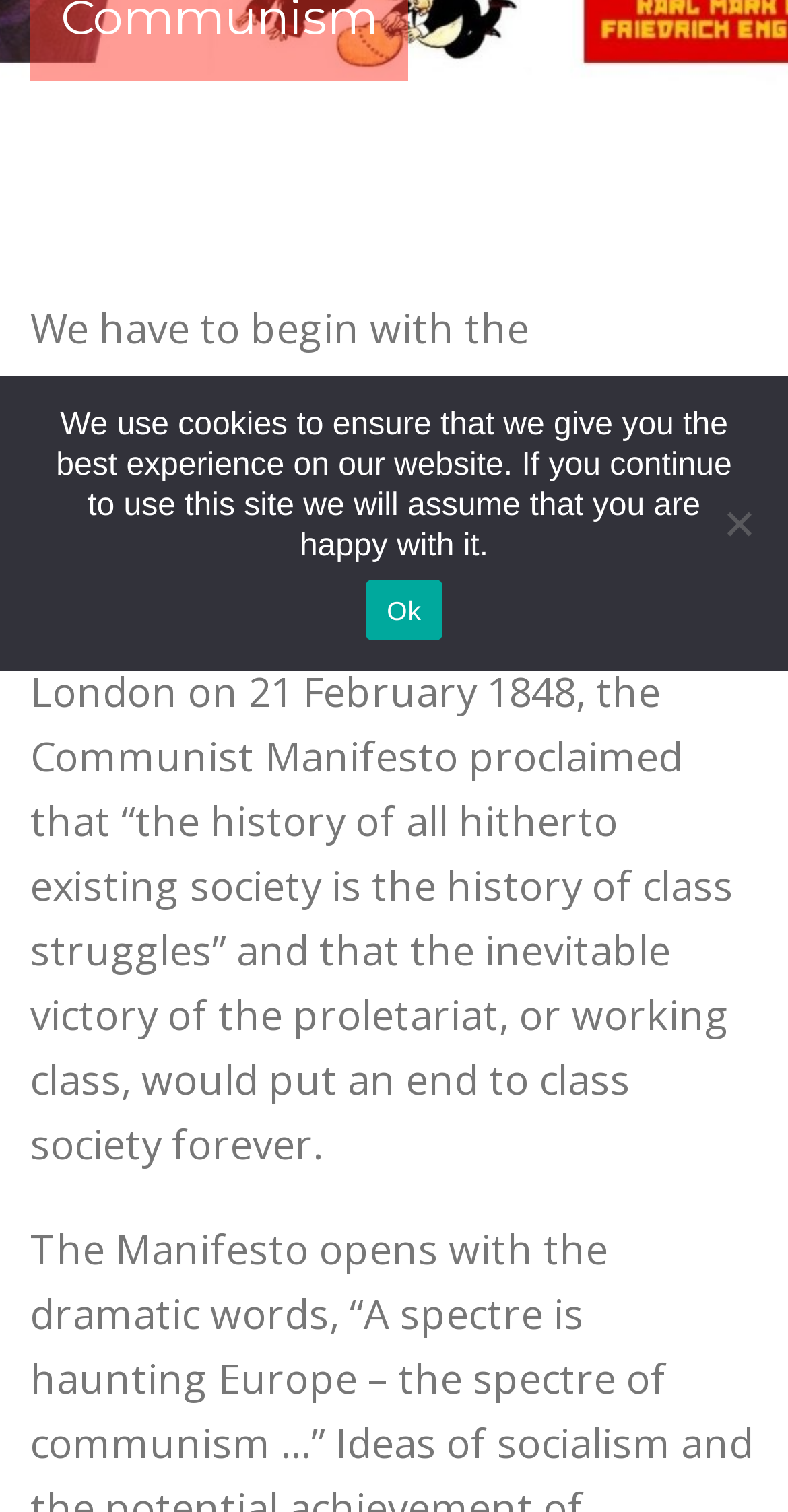Determine the bounding box coordinates for the UI element with the following description: "Ok". The coordinates should be four float numbers between 0 and 1, represented as [left, top, right, bottom].

[0.465, 0.383, 0.56, 0.423]